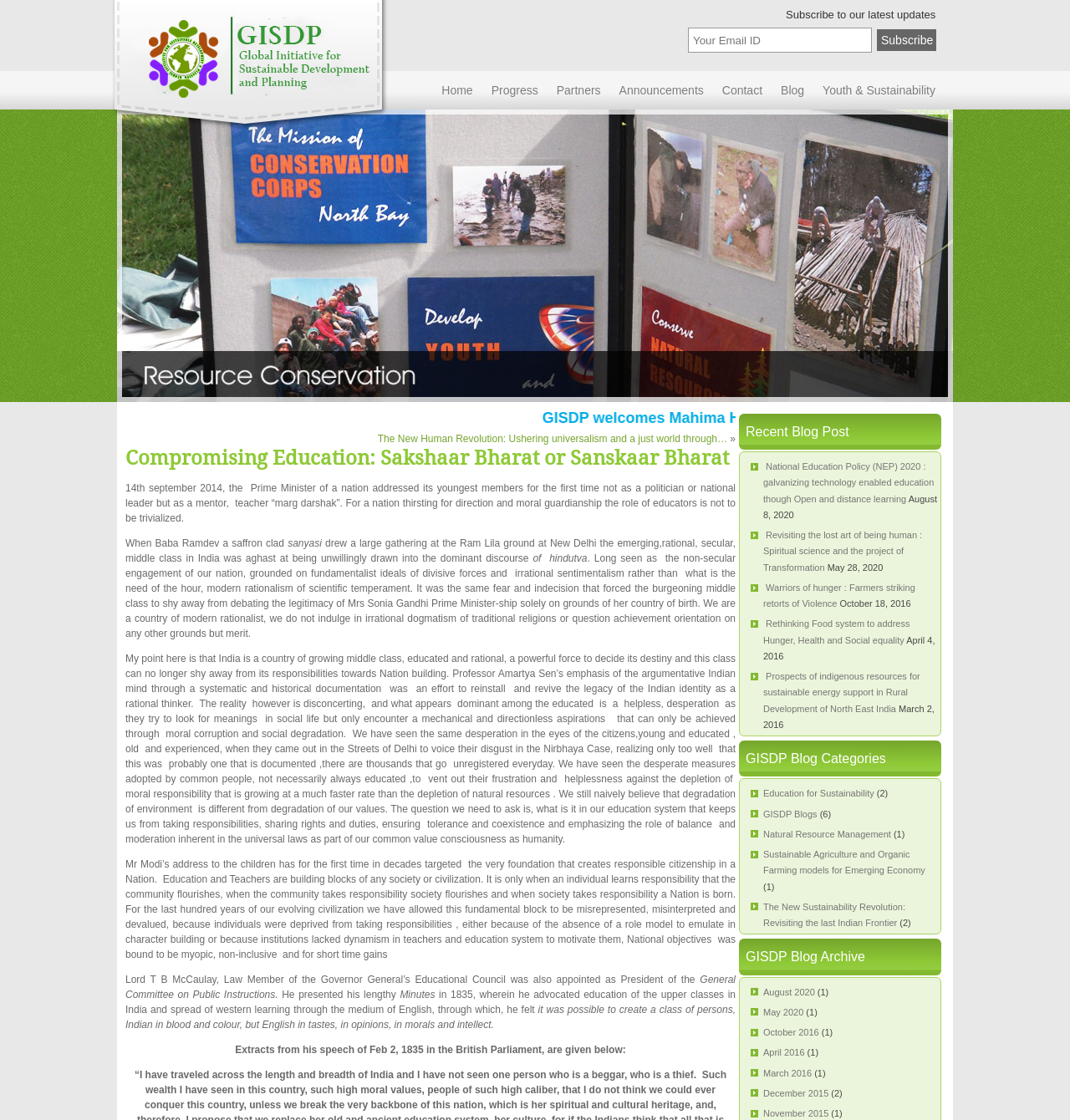Observe the image and answer the following question in detail: What is the date of the article 'The New Human Revolution: Ushering universalism and a just world through…'?

The article 'The New Human Revolution: Ushering universalism and a just world through…' does not have a specific date mentioned, but it is listed under the blog archive section.